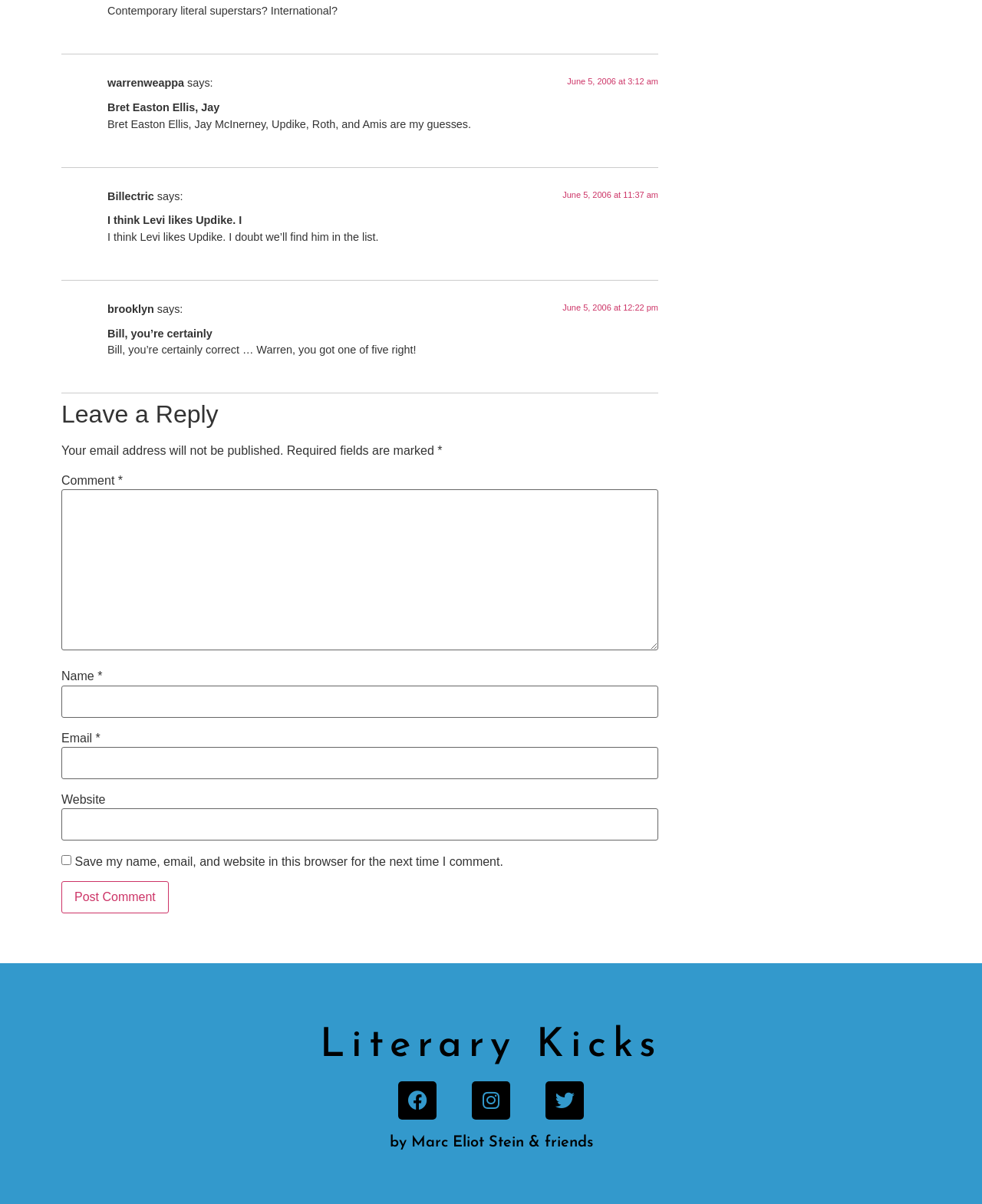What is the name of the first commenter?
Please answer the question with as much detail and depth as you can.

I looked at the first FooterAsNonLandmark element and found the StaticText element with the text 'warrenweappa', which is likely the name of the first commenter.